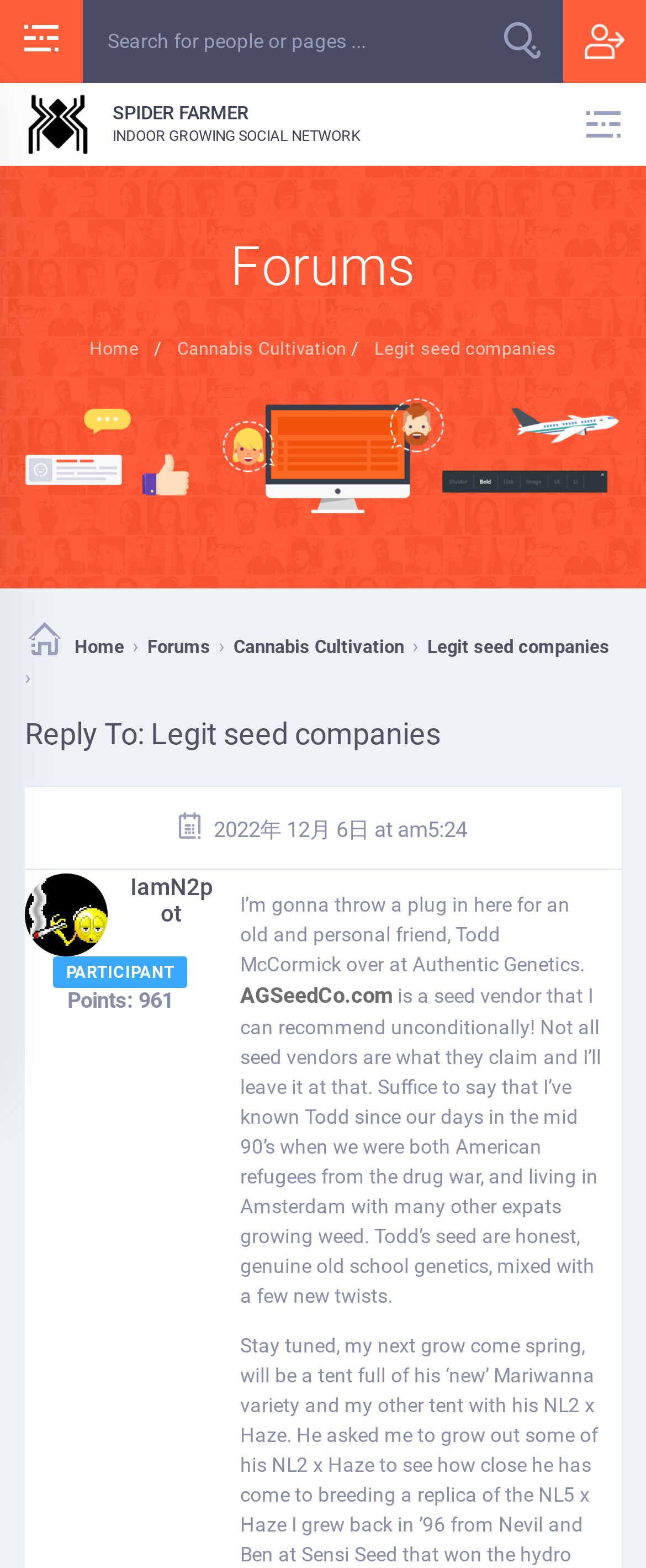Identify the bounding box coordinates of the region I need to click to complete this instruction: "View Cannabis Cultivation forum".

[0.274, 0.216, 0.536, 0.23]